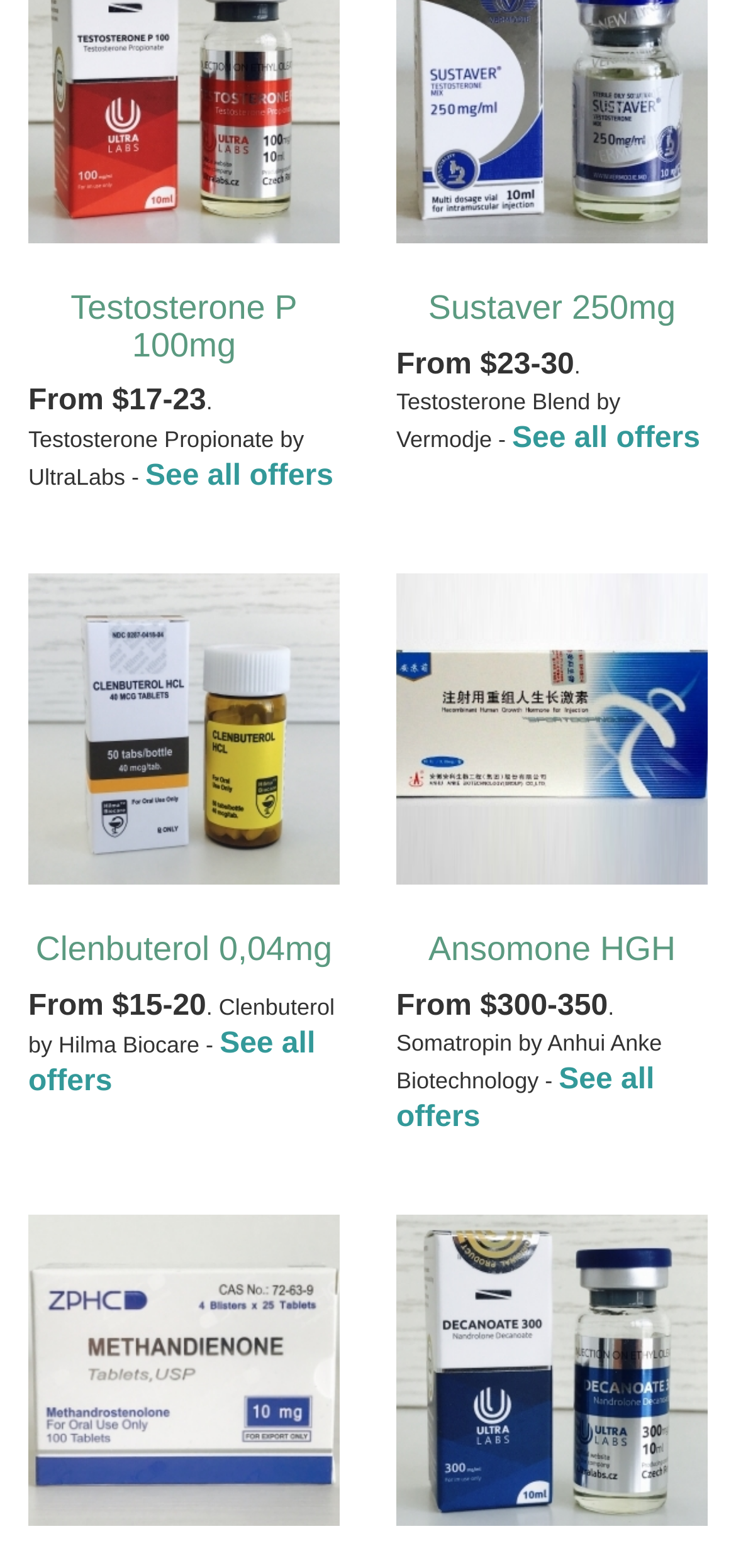Determine the bounding box coordinates of the region that needs to be clicked to achieve the task: "Explore Methandienone by ZPHC information".

[0.038, 0.774, 0.462, 0.973]